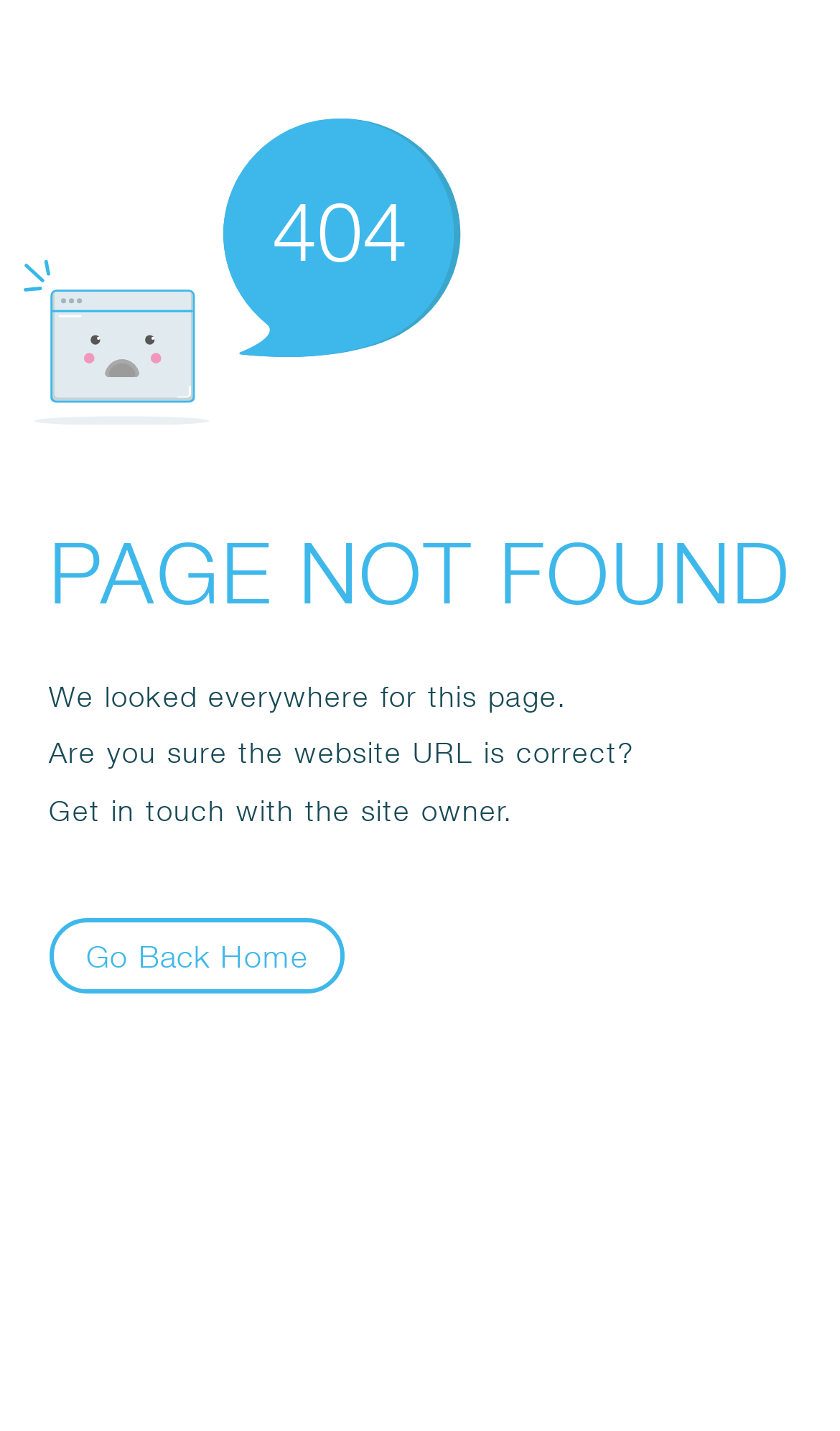Provide a thorough and detailed response to the question by examining the image: 
What is the error code displayed?

The error code is displayed as a static text '404' within the SvgRoot element, which is a prominent element on the webpage, indicating that the page is not found.